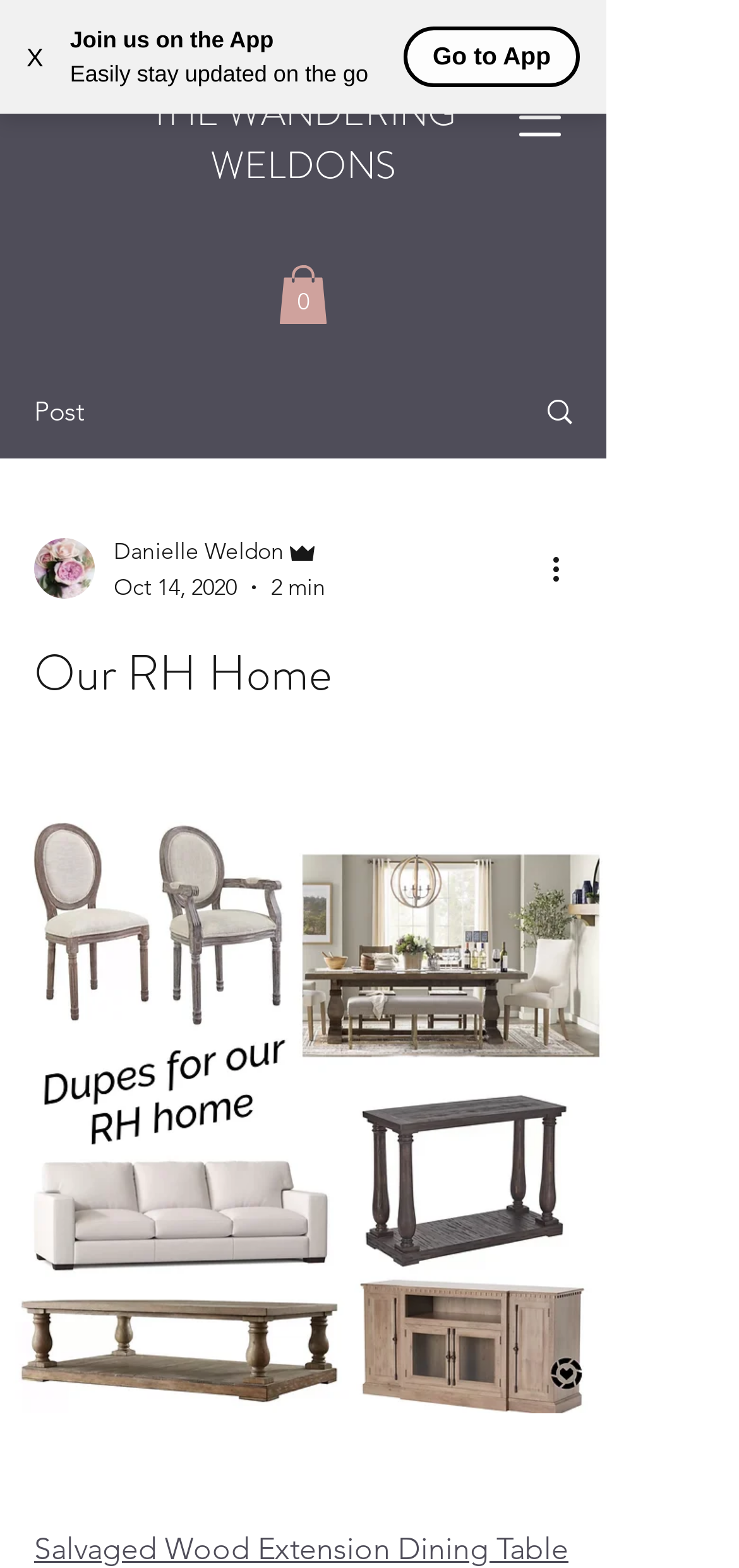Based on the image, give a detailed response to the question: How many items are in the cart?

The number of items in the cart can be found in the link that says 'Cart with 0 items'. This indicates that there are currently no items in the cart.